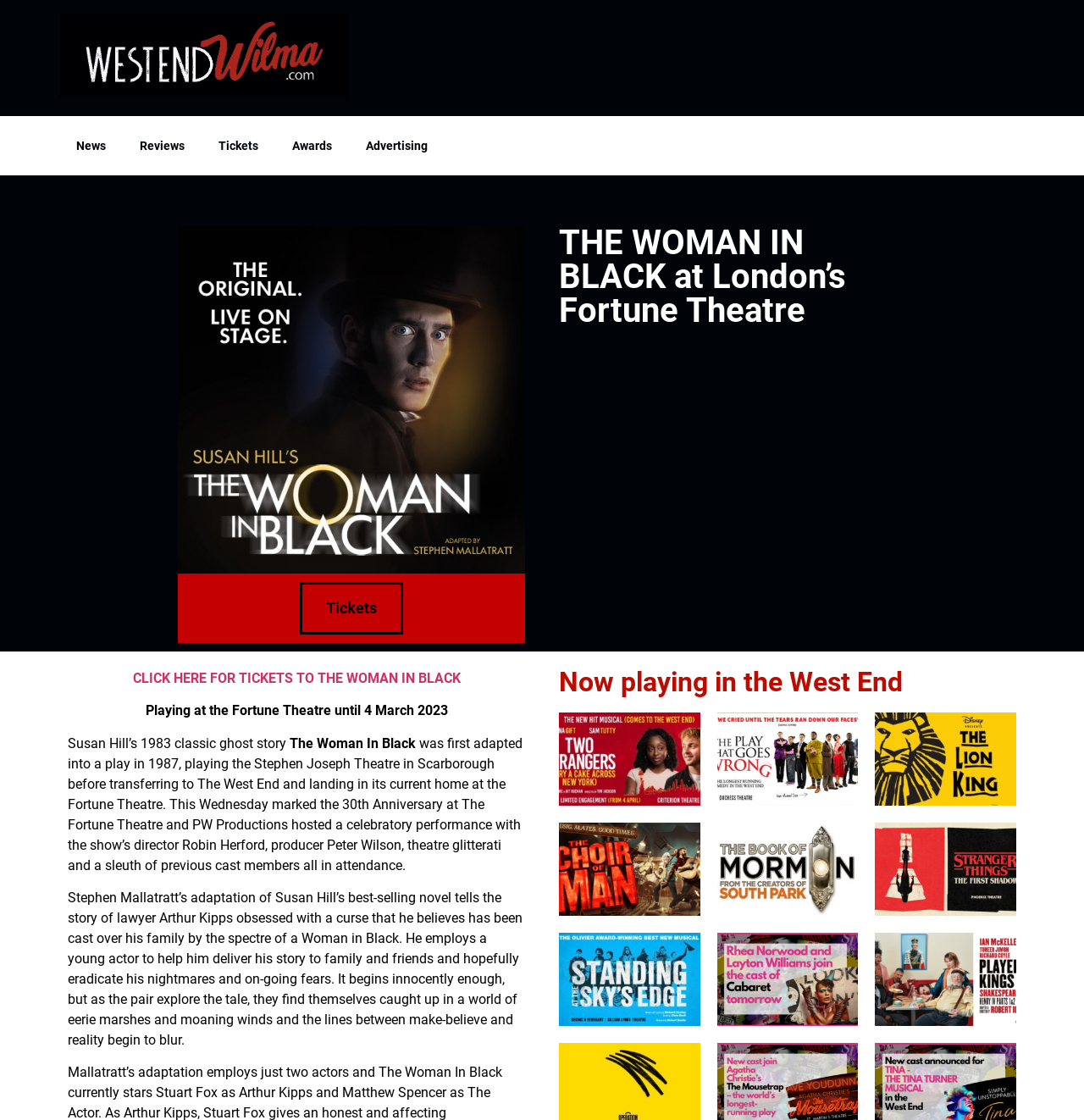Identify and generate the primary title of the webpage.

THE WOMAN IN BLACK at London’s Fortune Theatre